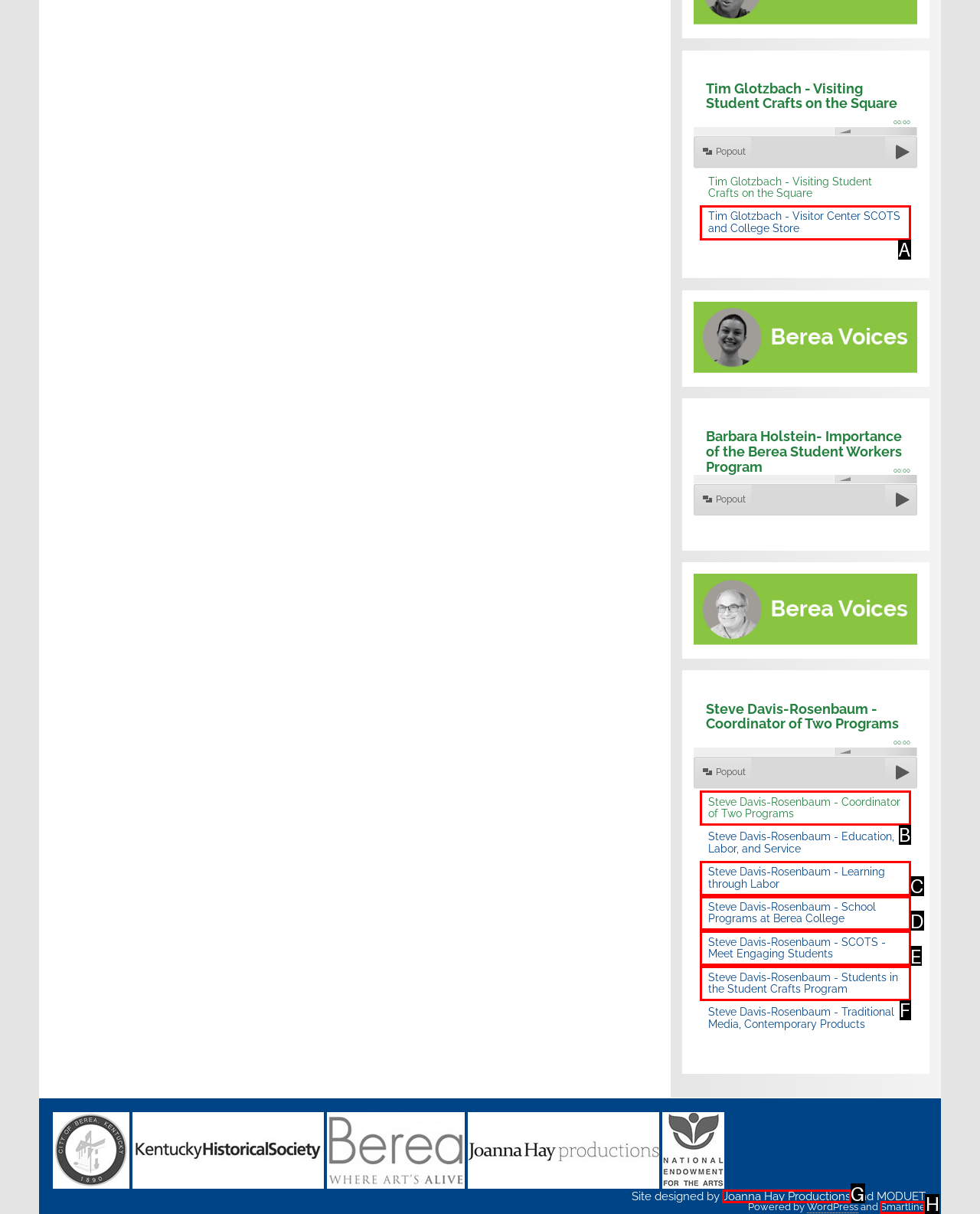Which choice should you pick to execute the task: Click on the link 'Joanna Hay Productions'
Respond with the letter associated with the correct option only.

G